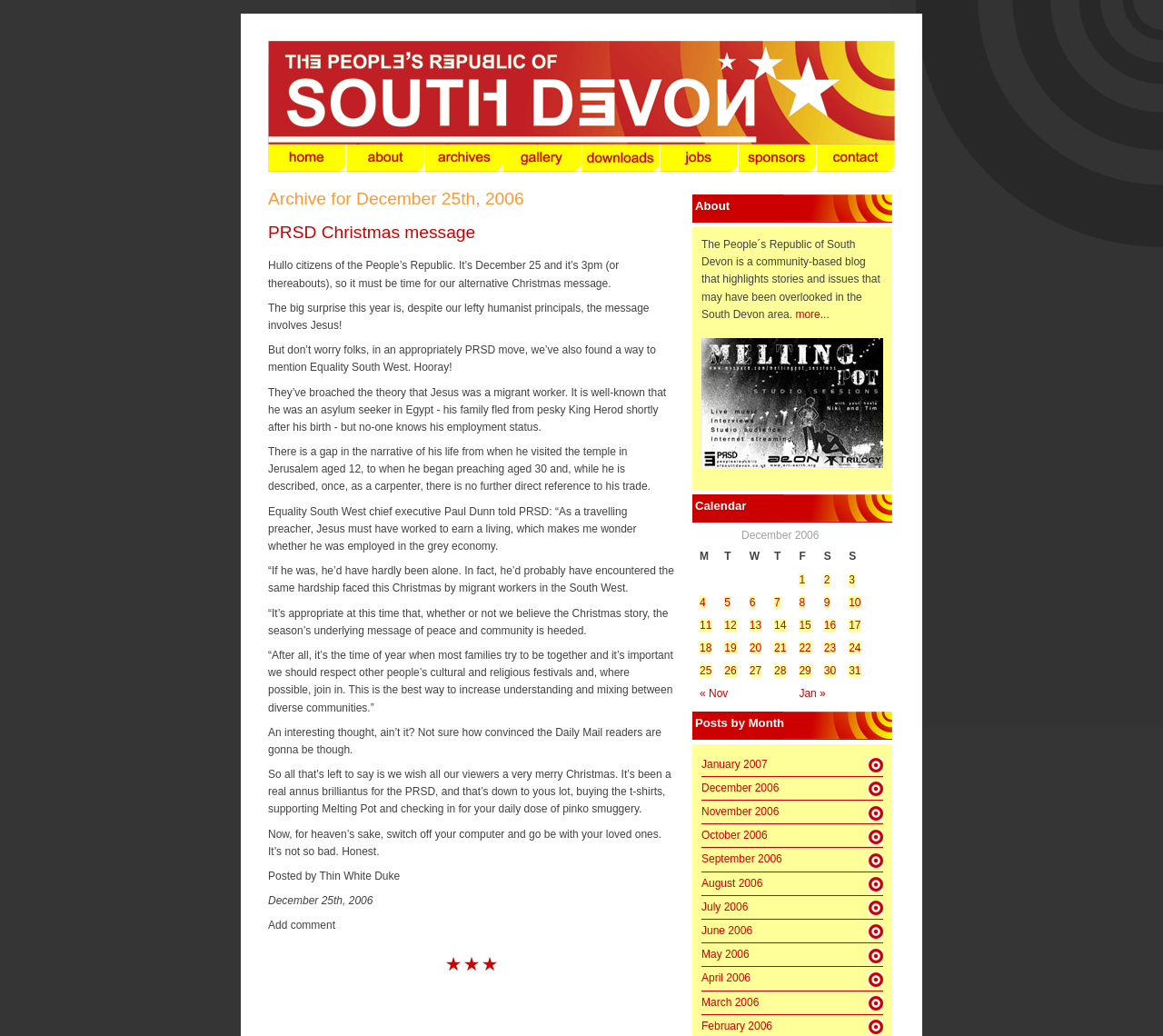What is the title of the current archive?
Provide a detailed answer to the question, using the image to inform your response.

I found the title of the current archive by looking at the heading element with the text 'Archive for December 25th, 2006' which is located at the top of the webpage.